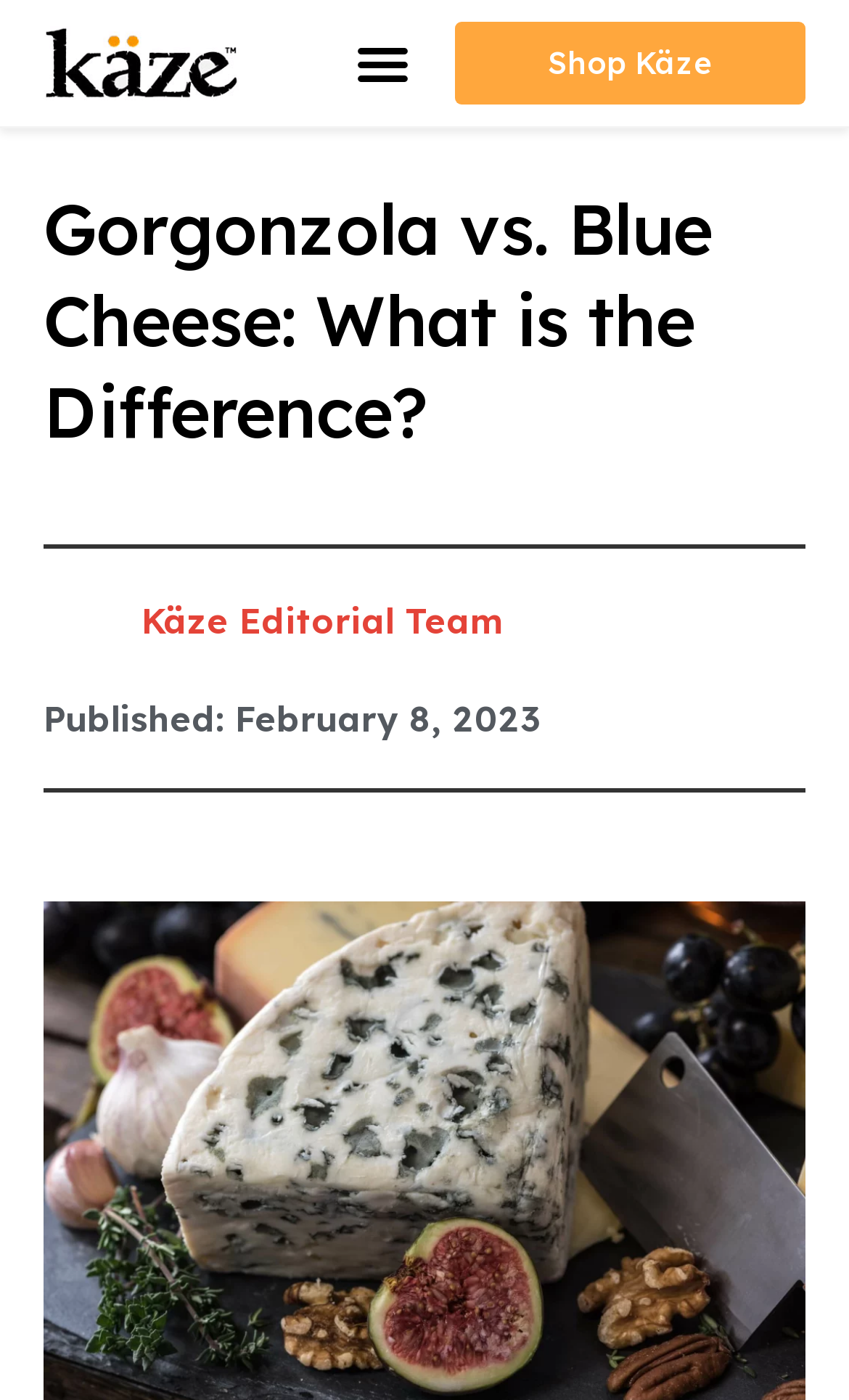Describe the webpage meticulously, covering all significant aspects.

The webpage is about comparing Gorgonzola and blue cheese, highlighting their differences. At the top left corner, there is a logo of "Kaze" accompanied by a link to the logo. Next to the logo, there is a menu toggle button. On the right side of the top section, there is a "Shop Käze" button.

Below the top section, there is a main heading that reads "Gorgonzola vs. Blue Cheese: What is the Difference?" which spans across the entire width of the page. Underneath the heading, there is a byline that credits the "Käze Editorial Team" as the authors of the content. 

Further down, there is a publication date "February 8, 2023" preceded by the label "Published:". The rest of the page likely contains the main content discussing the differences between Gorgonzola and blue cheese, but the exact details are not provided in the accessibility tree.